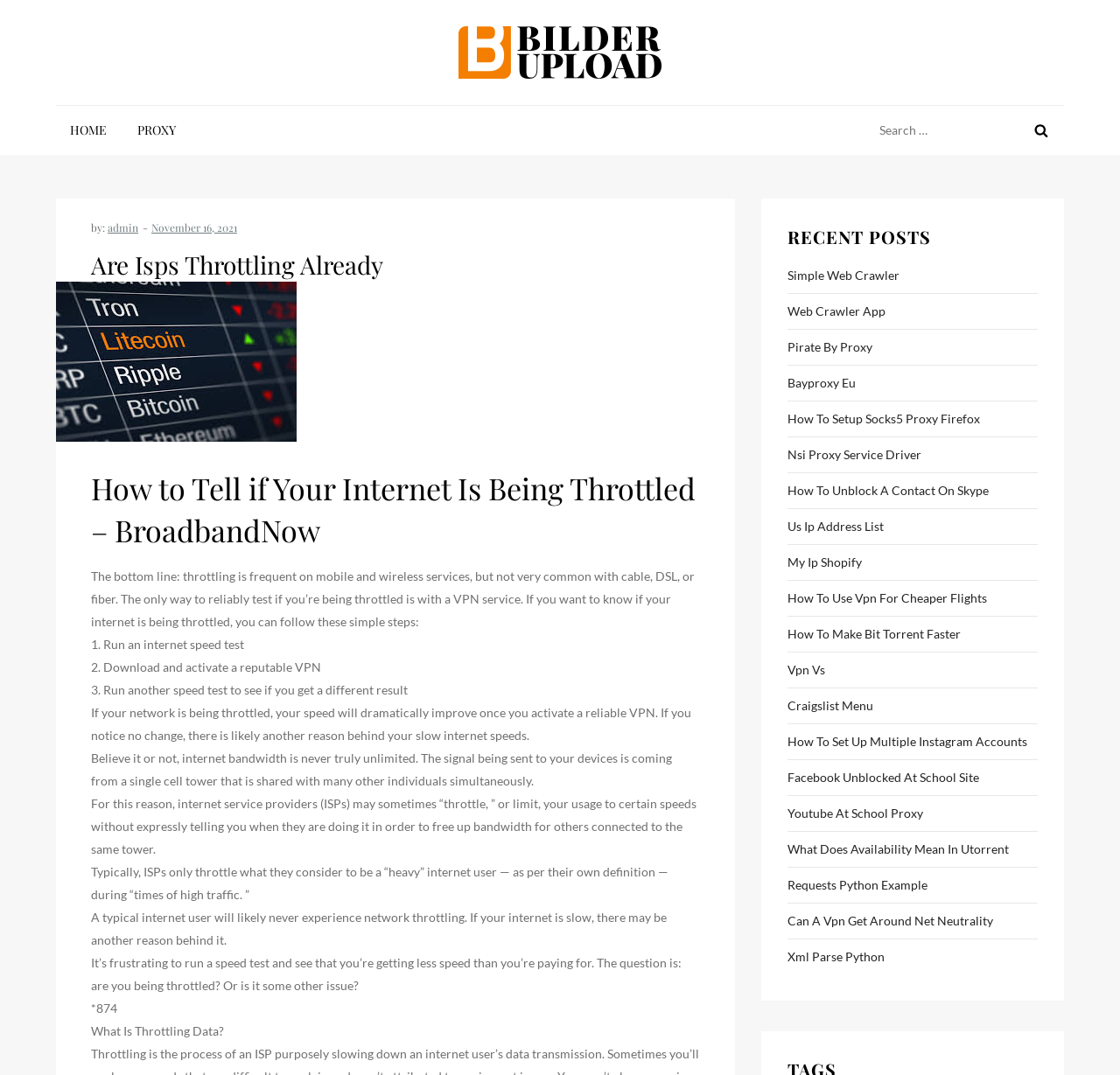What is the purpose of the website?
Provide a detailed and well-explained answer to the question.

Based on the webpage content, it appears that the website is focused on providing a proxy solution for businesses, as indicated by the text 'Discover the best proxy solution for business and check over 1 thousand verified ratings & reviews.' This suggests that the website is intended to help businesses find a suitable proxy solution.